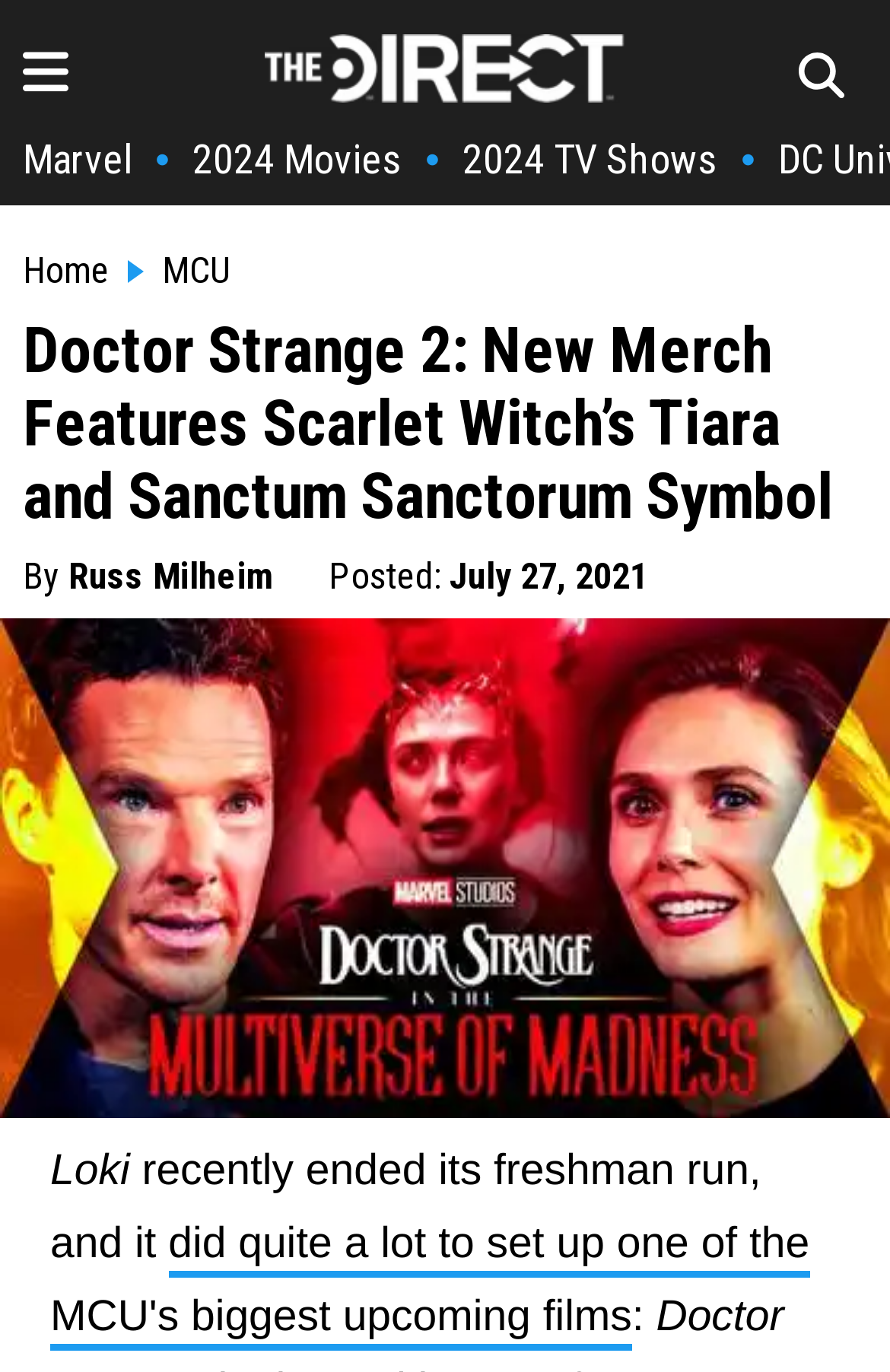What is the main topic of this webpage?
Based on the image, provide your answer in one word or phrase.

Doctor Strange 2